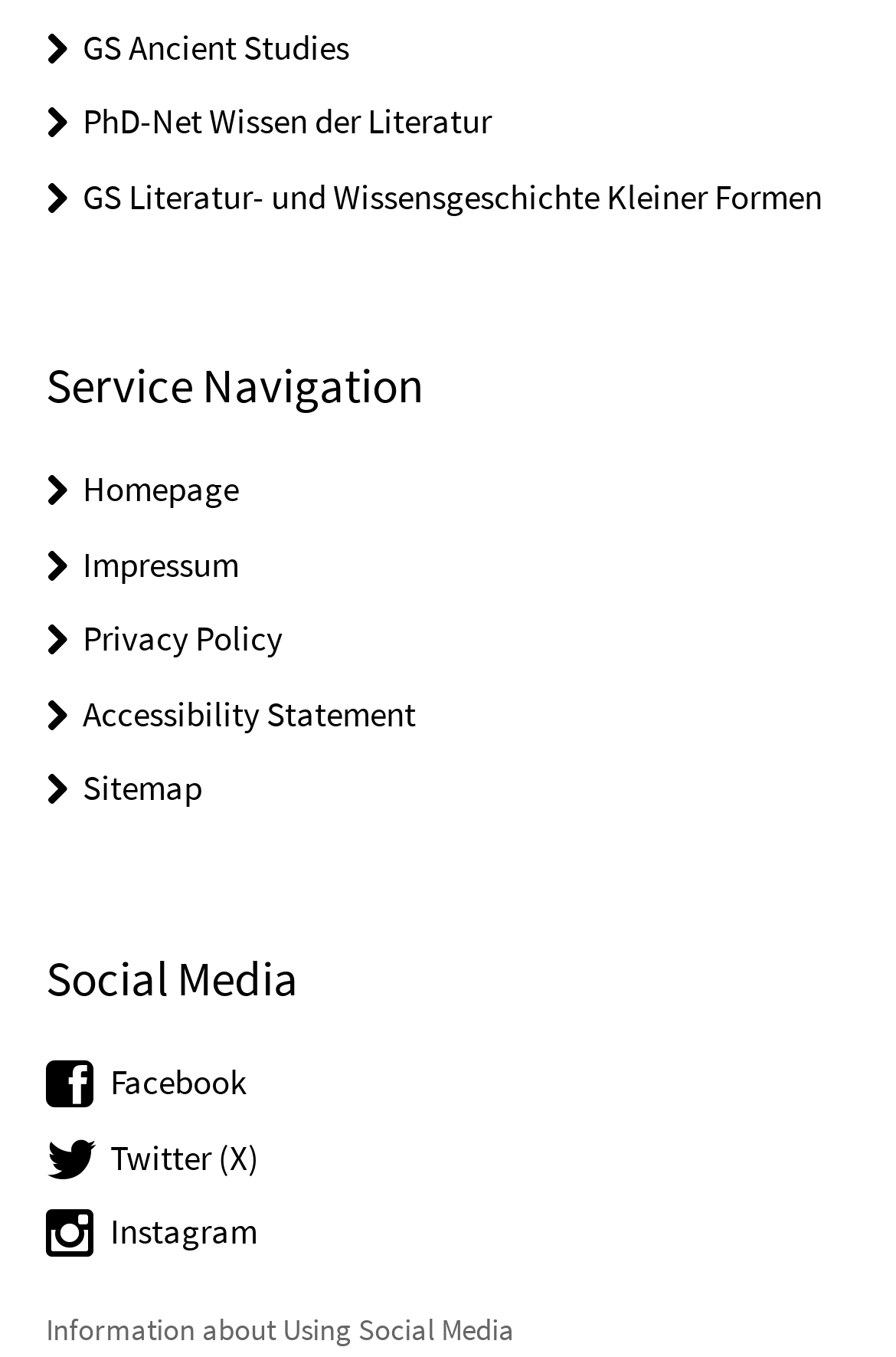Locate the coordinates of the bounding box for the clickable region that fulfills this instruction: "Read Information about Using Social Media".

[0.051, 0.965, 0.574, 0.994]